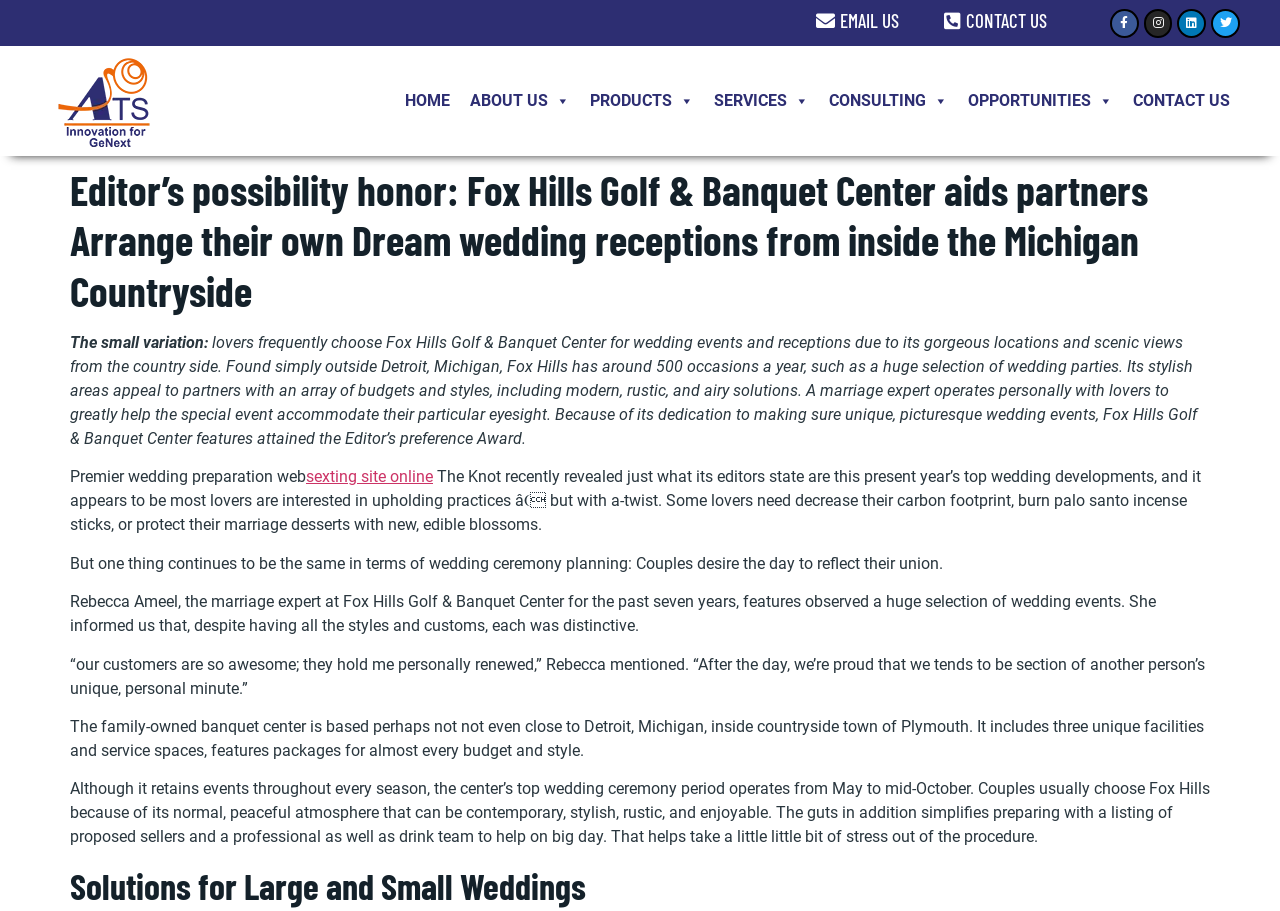What is the role of Rebecca Ameel at Fox Hills Golf & Banquet Center?
Please interpret the details in the image and answer the question thoroughly.

Rebecca Ameel is the wedding expert at Fox Hills Golf & Banquet Center, and she has been working there for the past seven years, helping couples plan their wedding events.